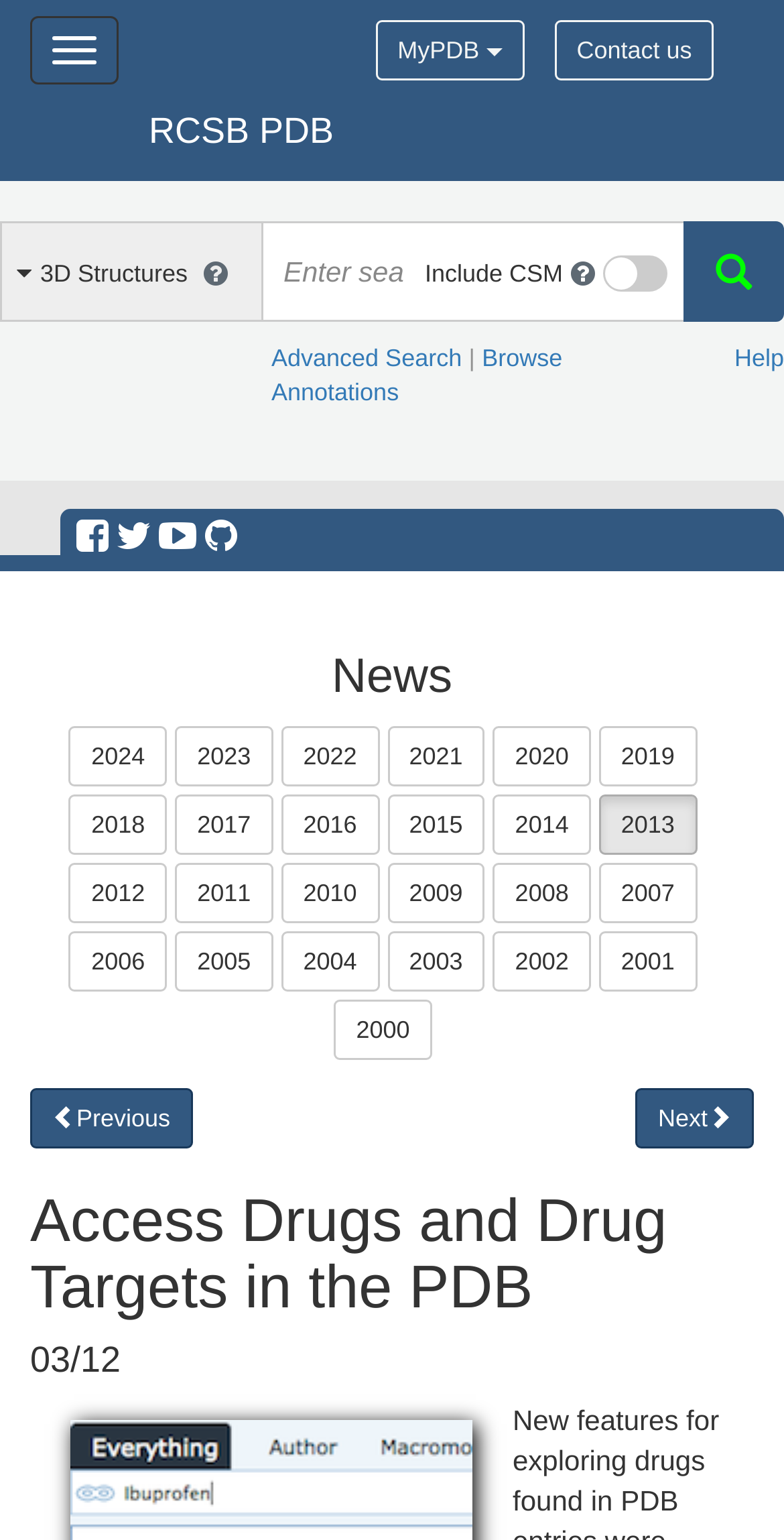Identify the bounding box coordinates for the UI element mentioned here: "2006". Provide the coordinates as four float values between 0 and 1, i.e., [left, top, right, bottom].

[0.088, 0.604, 0.213, 0.643]